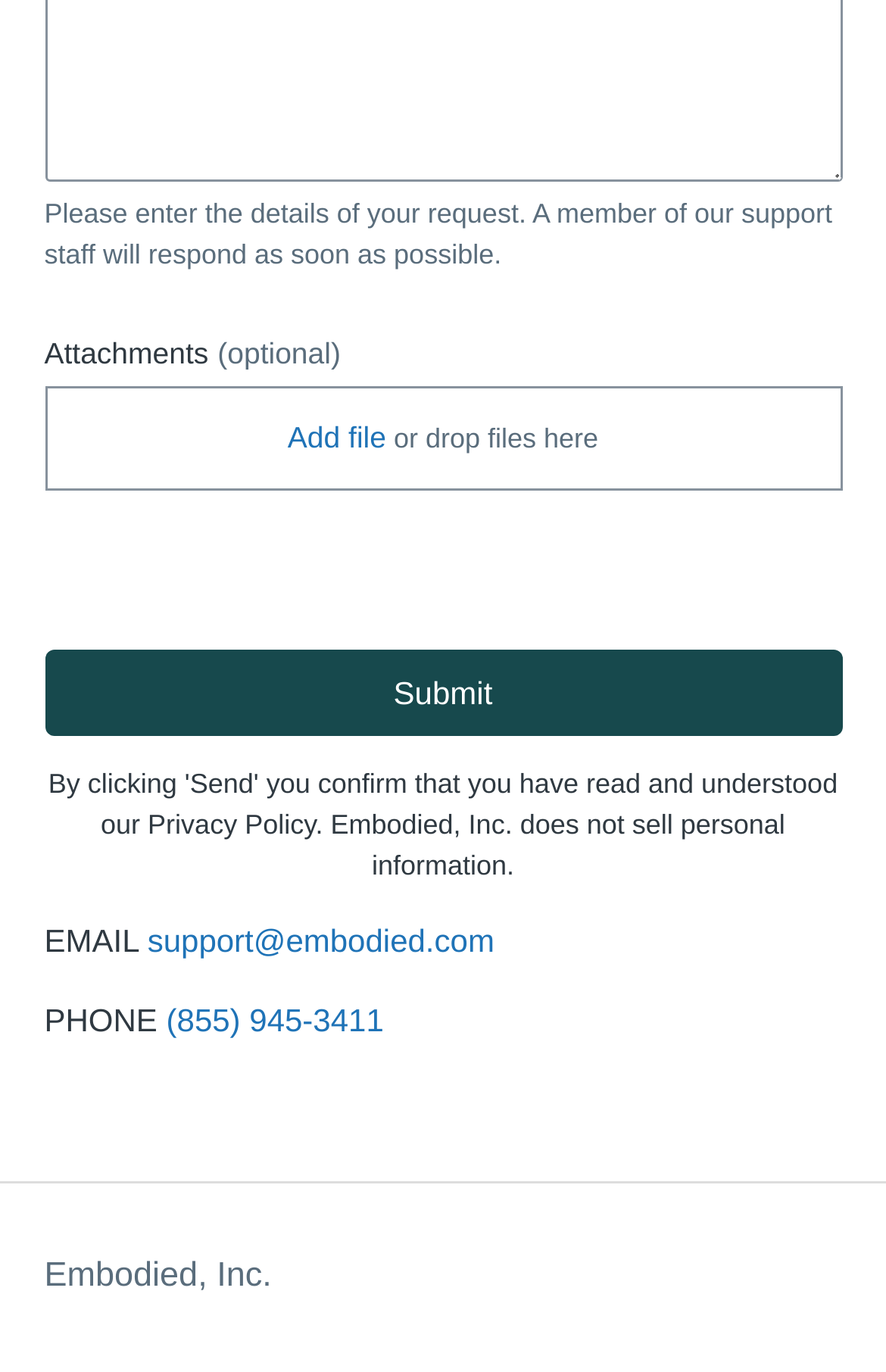Please find the bounding box for the following UI element description. Provide the coordinates in (top-left x, top-left y, bottom-right x, bottom-right y) format, with values between 0 and 1: support@embodied.com

[0.166, 0.673, 0.558, 0.699]